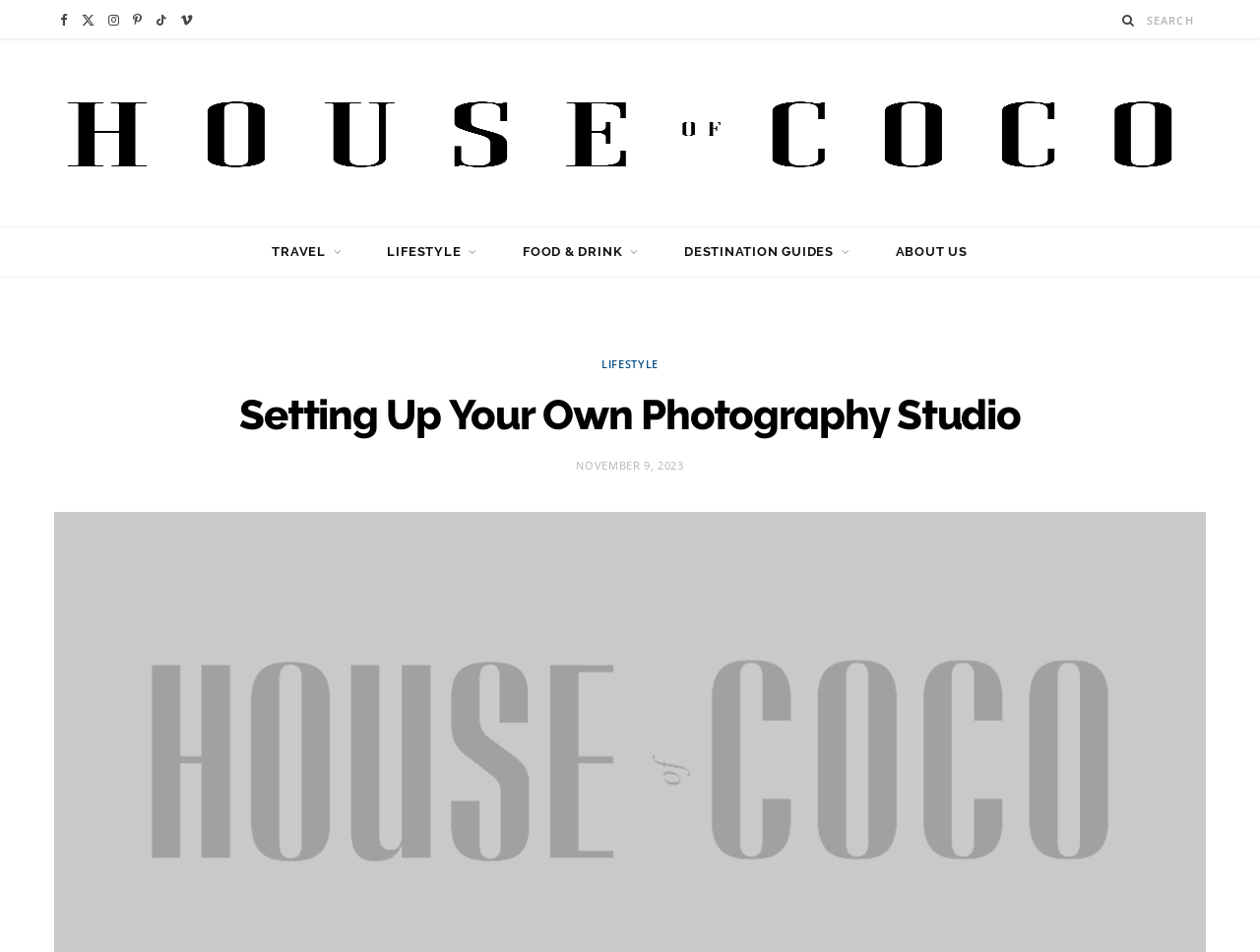Can you find the bounding box coordinates for the element to click on to achieve the instruction: "Explore travel section"?

[0.199, 0.238, 0.288, 0.292]